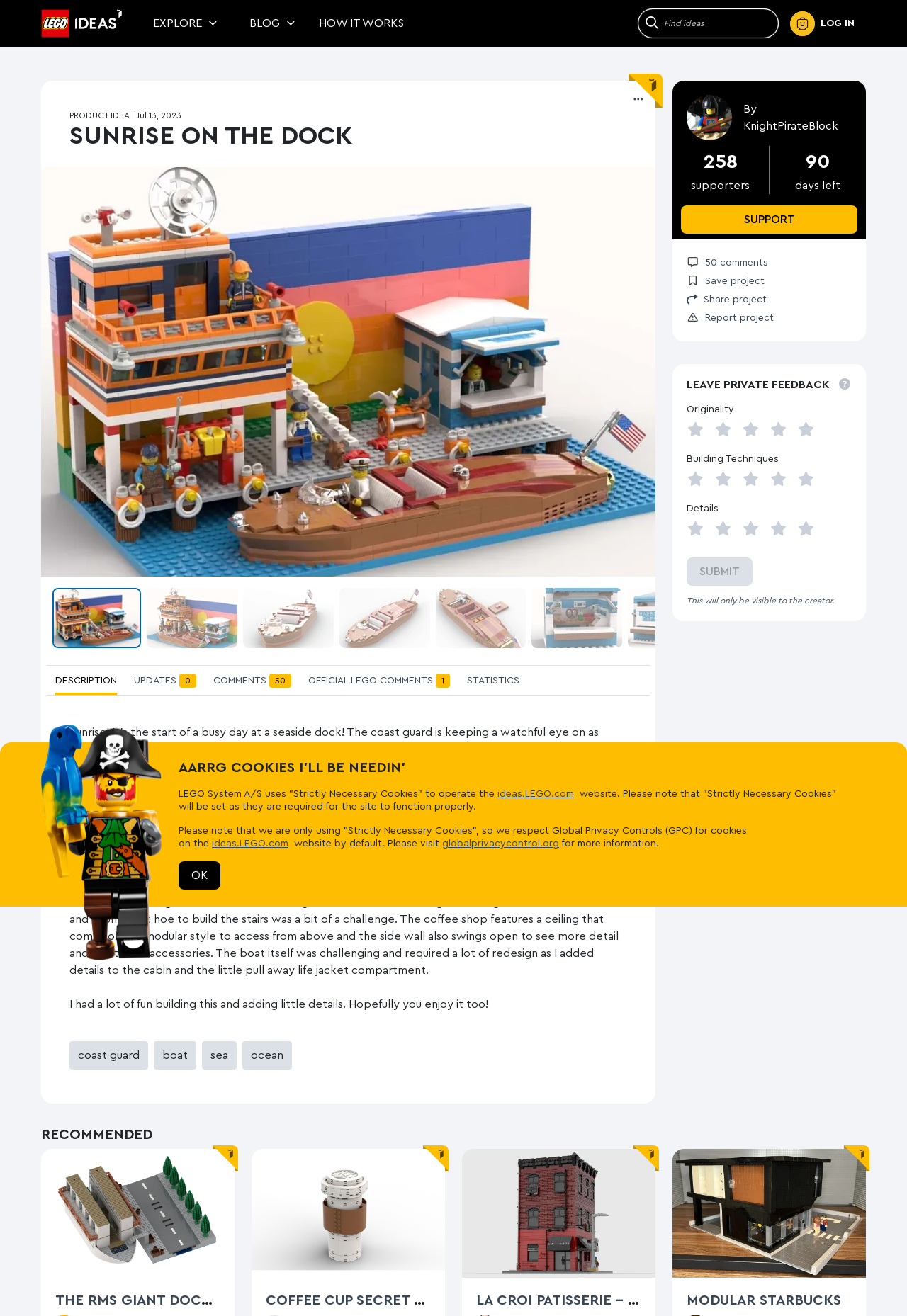Who is the creator of this product idea?
Please elaborate on the answer to the question with detailed information.

I found the answer by looking at the link element with the text 'KnightPirateBlock' which is associated with the avatar image, indicating that it is the creator of this product idea.